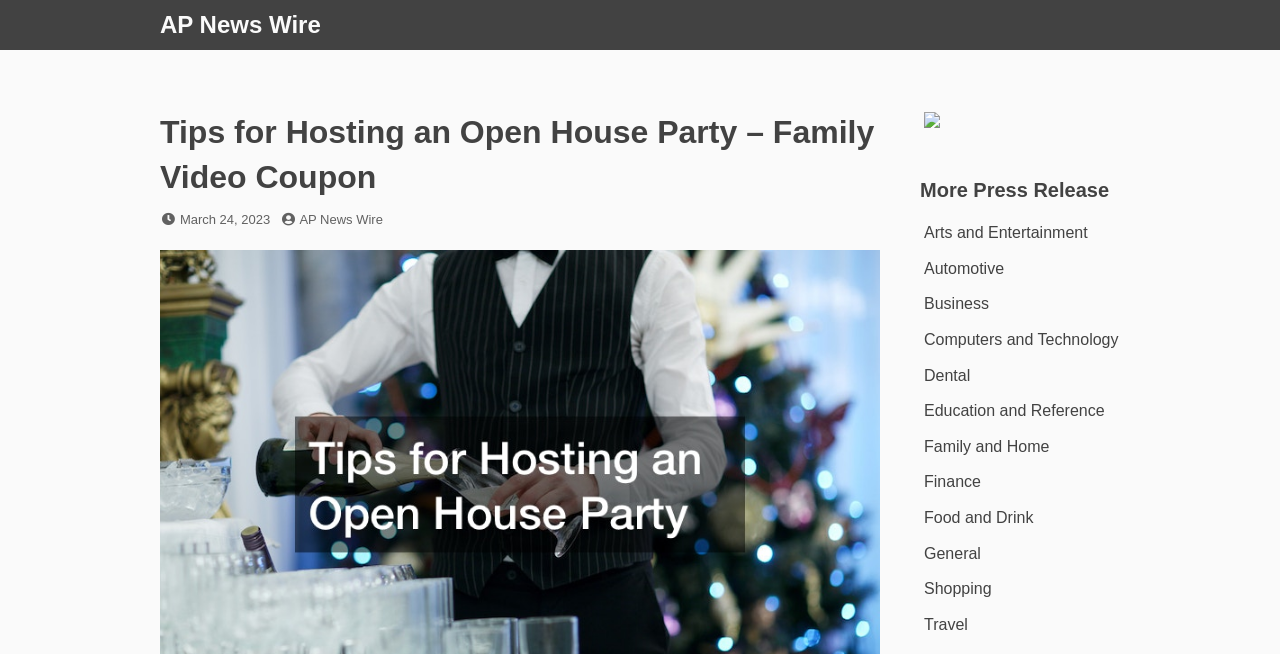What is the type of image on the right side of the webpage?
Please respond to the question with a detailed and thorough explanation.

I found an image on the right side of the webpage, but it doesn't have a descriptive text or alt text, so I couldn't determine what type of image it is.